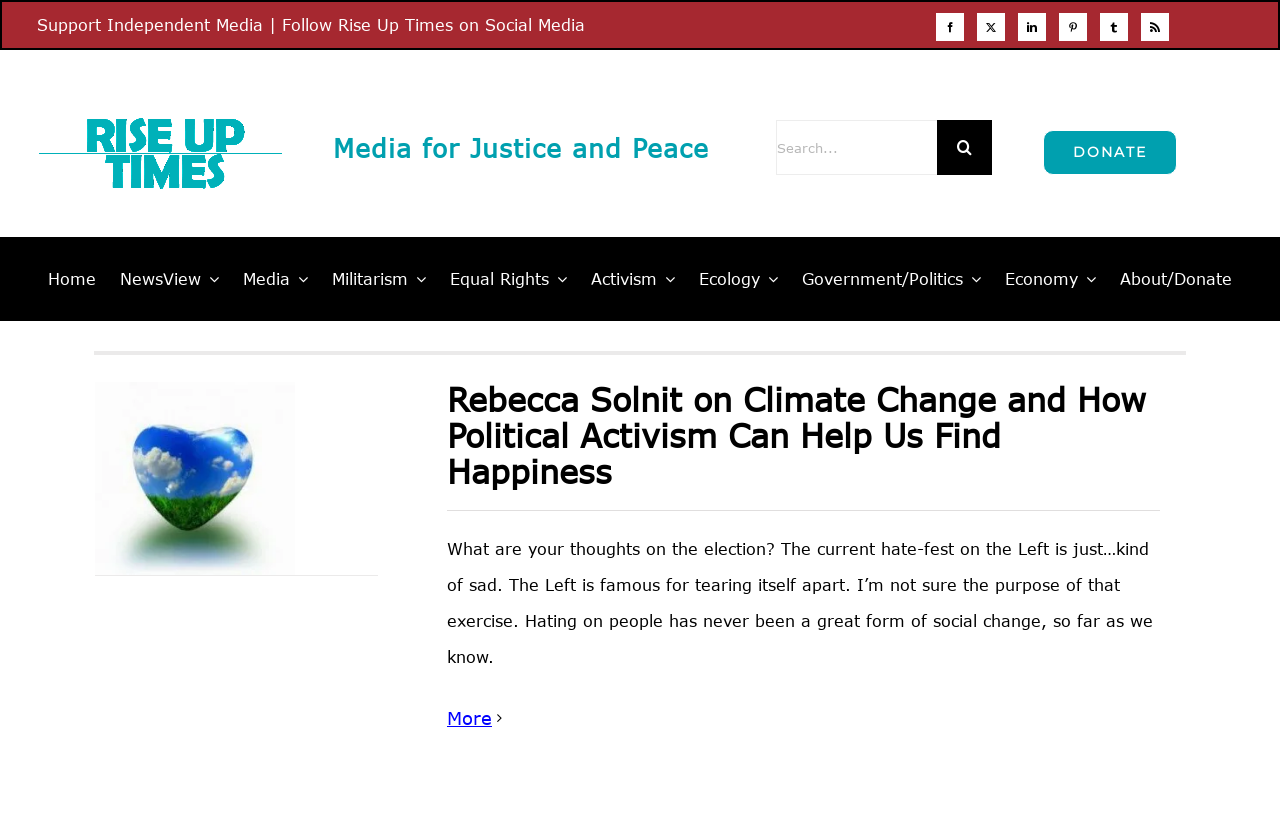Predict the bounding box coordinates of the UI element that matches this description: "Home". The coordinates should be in the format [left, top, right, bottom] with each value between 0 and 1.

[0.028, 0.301, 0.084, 0.368]